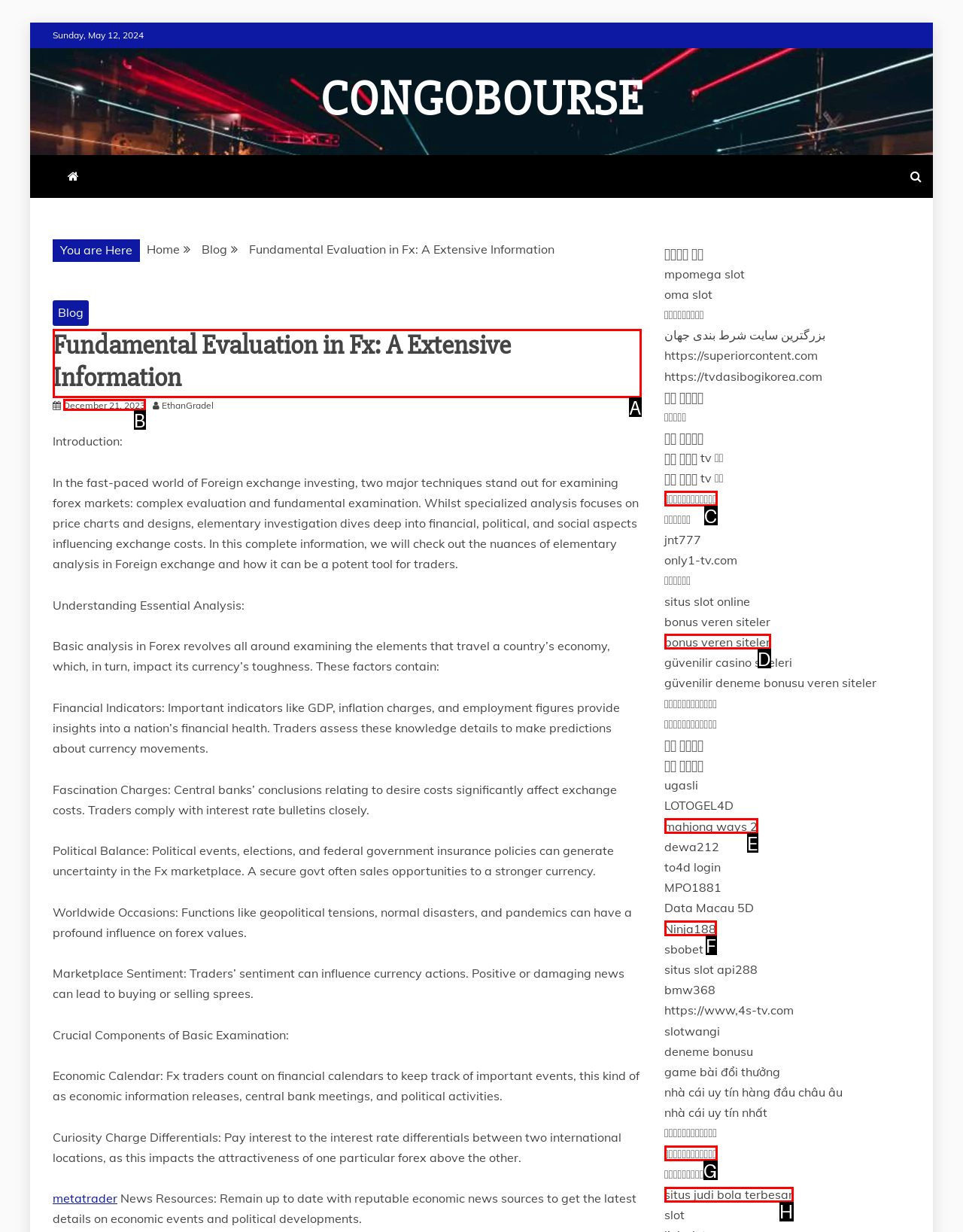Point out the correct UI element to click to carry out this instruction: Read the 'Fundamental Evaluation in Fx: A Extensive Information' heading
Answer with the letter of the chosen option from the provided choices directly.

A